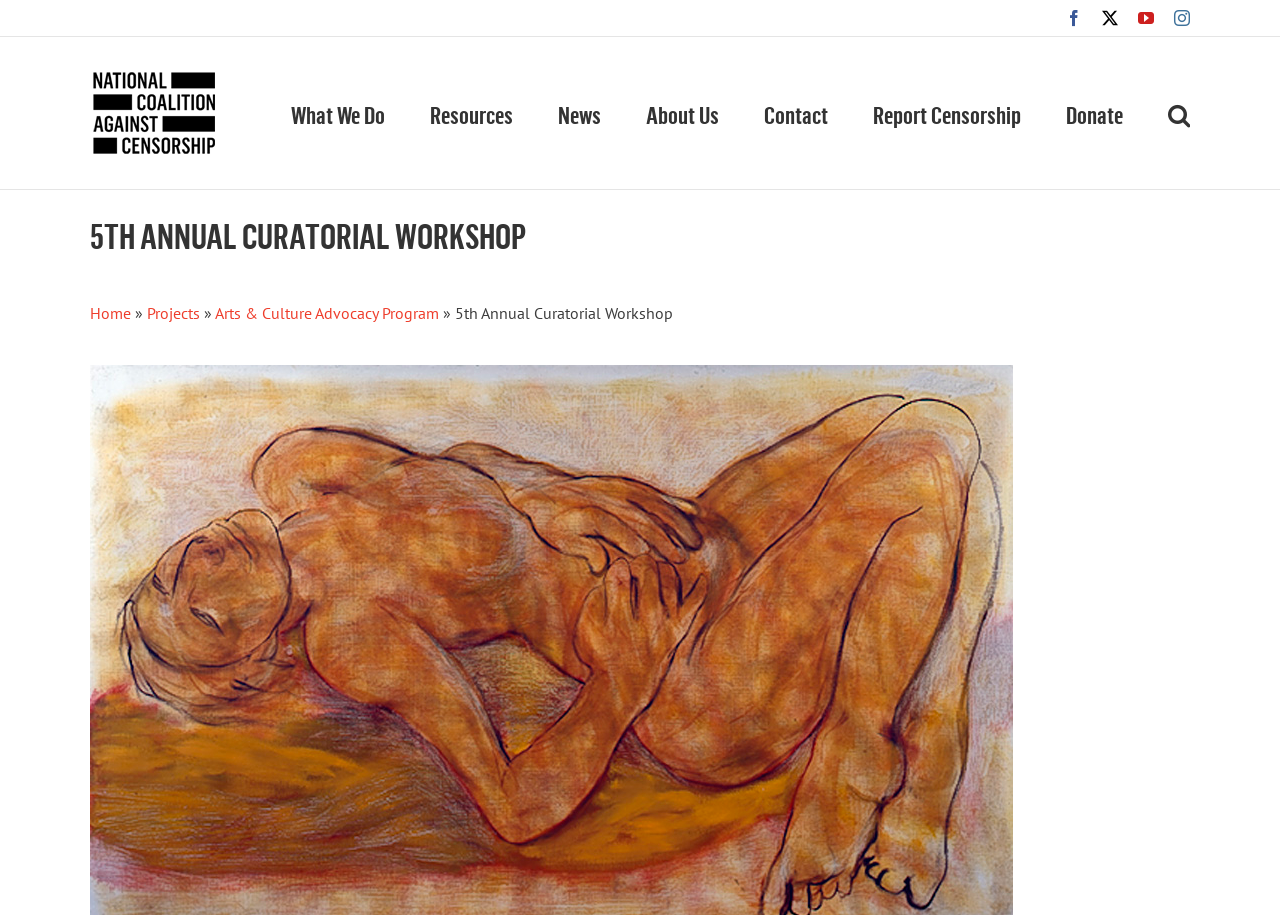Find the bounding box coordinates of the area that needs to be clicked in order to achieve the following instruction: "Click Facebook". The coordinates should be specified as four float numbers between 0 and 1, i.e., [left, top, right, bottom].

[0.833, 0.011, 0.845, 0.028]